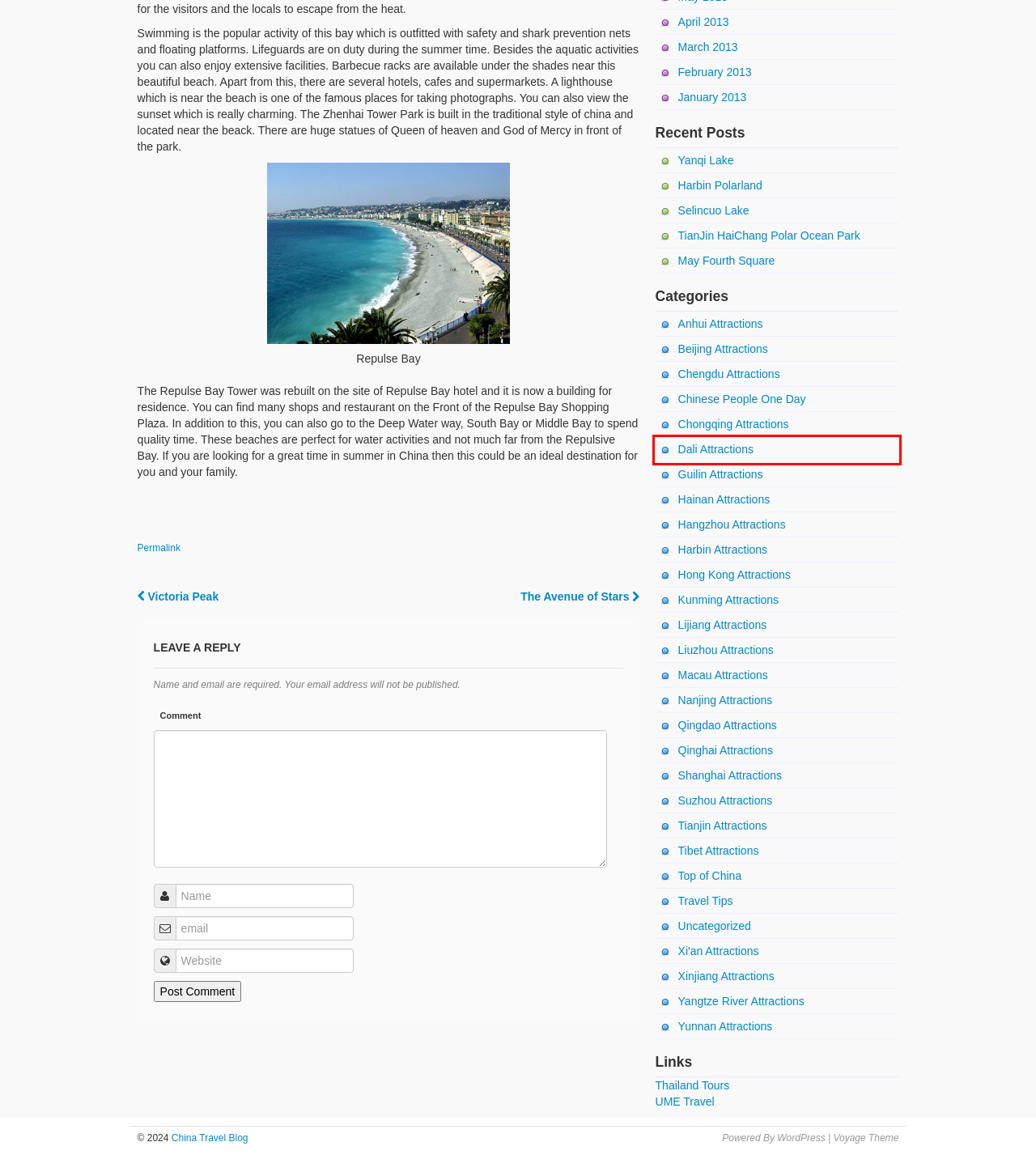Evaluate the webpage screenshot and identify the element within the red bounding box. Select the webpage description that best fits the new webpage after clicking the highlighted element. Here are the candidates:
A. Tianjin Attractions | China Travel Blog
B. Nanjing Attractions | China Travel Blog
C. April | 2013 | China Travel Blog
D. Yangtze River Attractions | China Travel Blog
E. Victoria Peak | China Travel Blog
F. Qingdao Attractions | China Travel Blog
G. Dali Attractions | China Travel Blog
H. Hangzhou Attractions | China Travel Blog

G